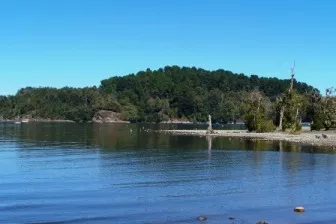Explain the image in a detailed and thorough manner.

This captivating image showcases the serene beauty of Small Beach Lican Ray, a stunning tourist attraction in Chile. The tranquil waters reflect the clear blue sky, creating a peaceful atmosphere perfect for relaxation. Surrounding the beach is lush greenery, with dense trees that contribute to the area's natural charm. Known for its warmer waters compared to the ocean, this beach is nestled in a region famous for its picturesque lakes, islands, and peninsulas, inviting visitors to explore its scenic beauty. The region is an ideal destination for nature lovers and those seeking outdoor adventures, making it a must-visit spot in Chile's lake region.